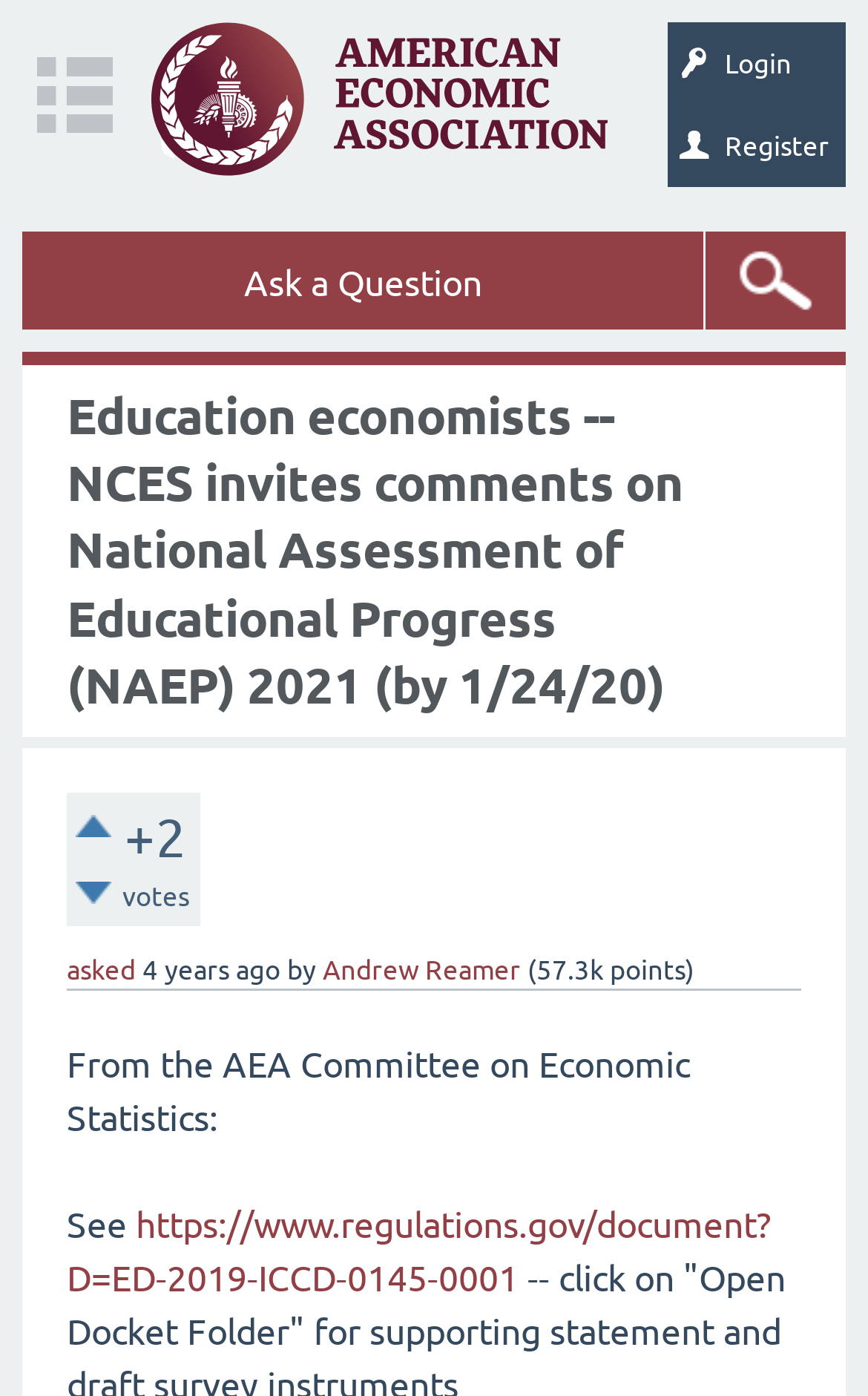Find the bounding box coordinates of the element to click in order to complete this instruction: "Login to the website". The bounding box coordinates must be four float numbers between 0 and 1, denoted as [left, top, right, bottom].

[0.769, 0.016, 0.974, 0.075]